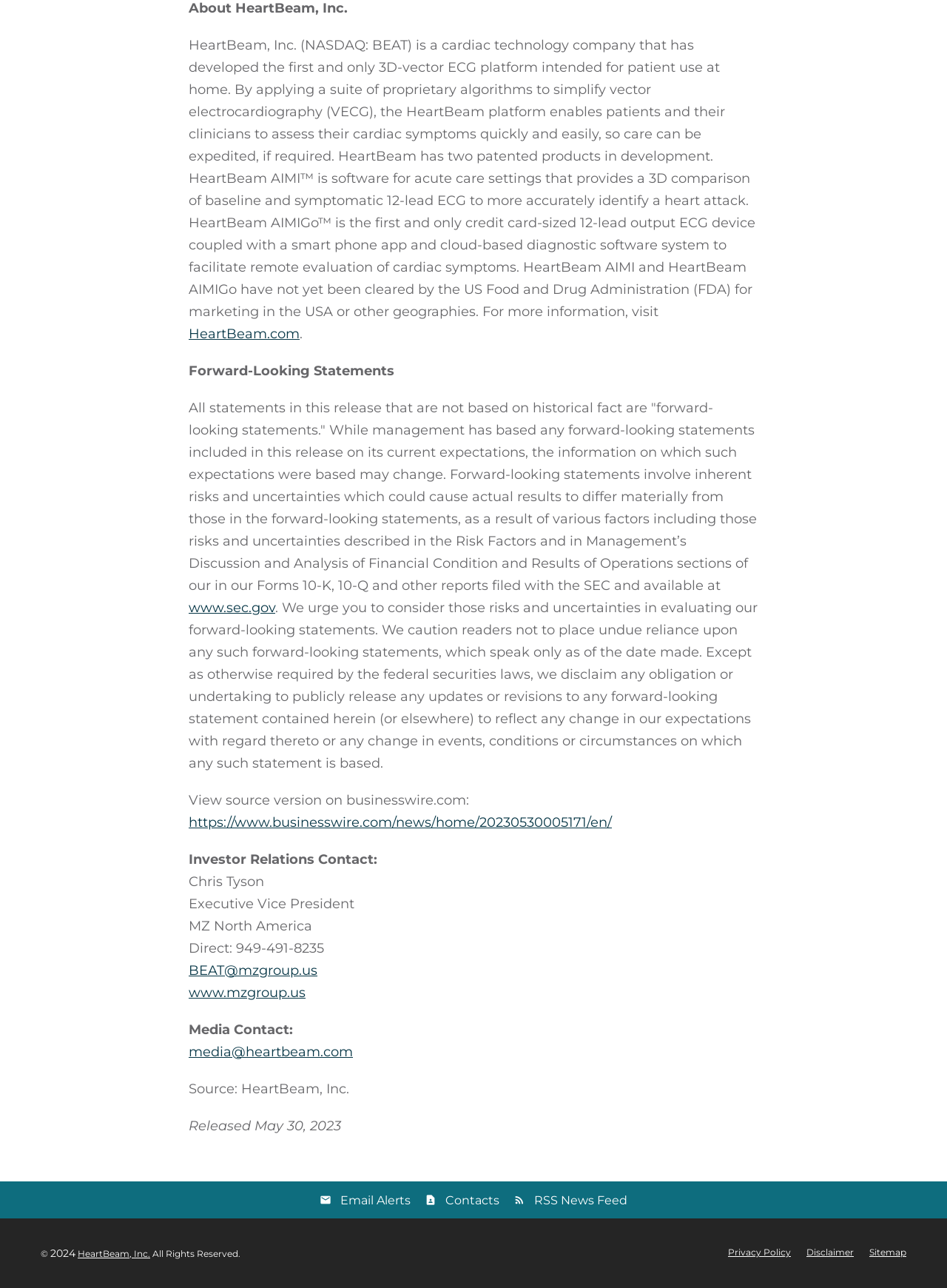Determine the coordinates of the bounding box that should be clicked to complete the instruction: "Contact Chris Tyson". The coordinates should be represented by four float numbers between 0 and 1: [left, top, right, bottom].

[0.199, 0.747, 0.335, 0.759]